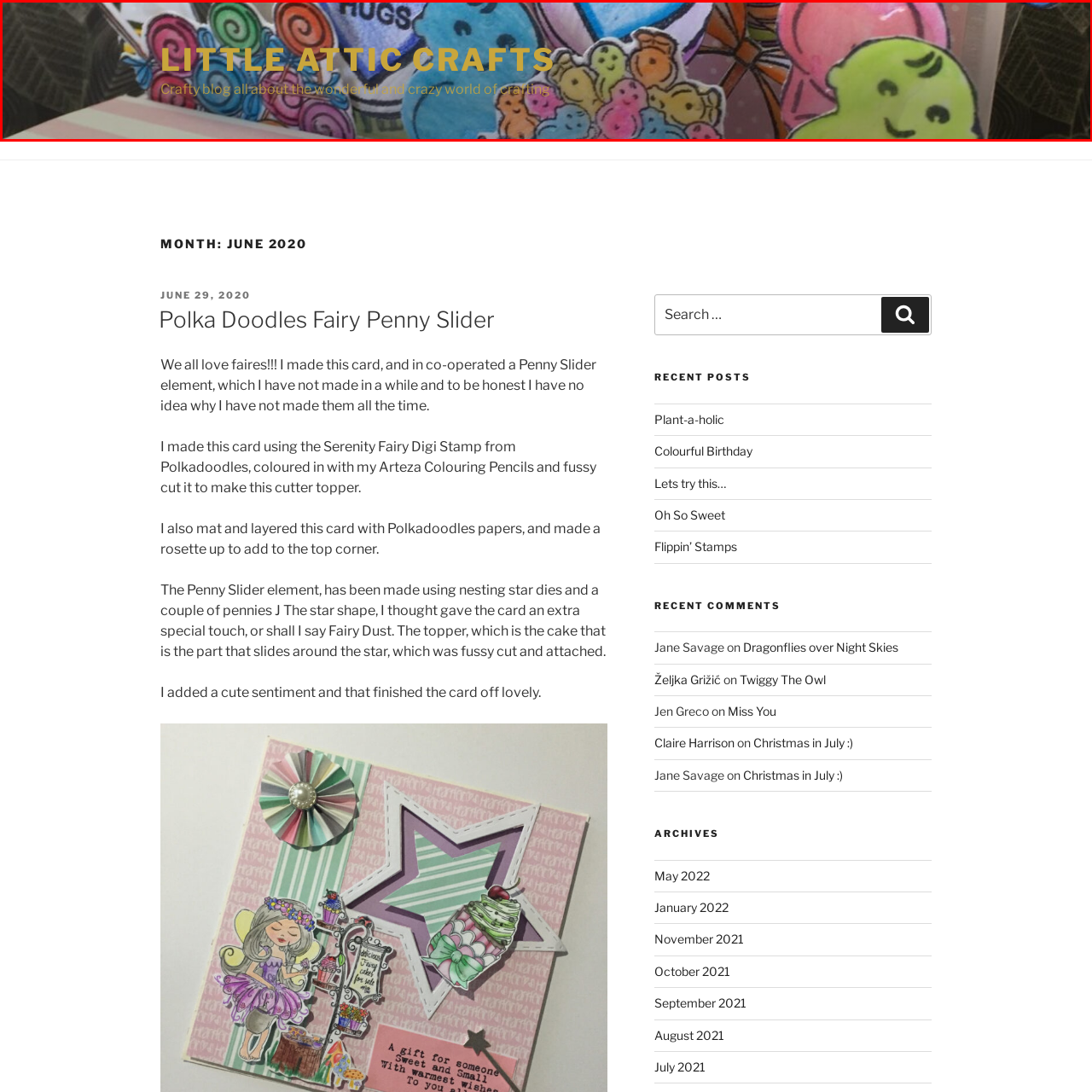Analyze the image surrounded by the red box and respond concisely: Are there illustrations of characters on the header image?

Yes